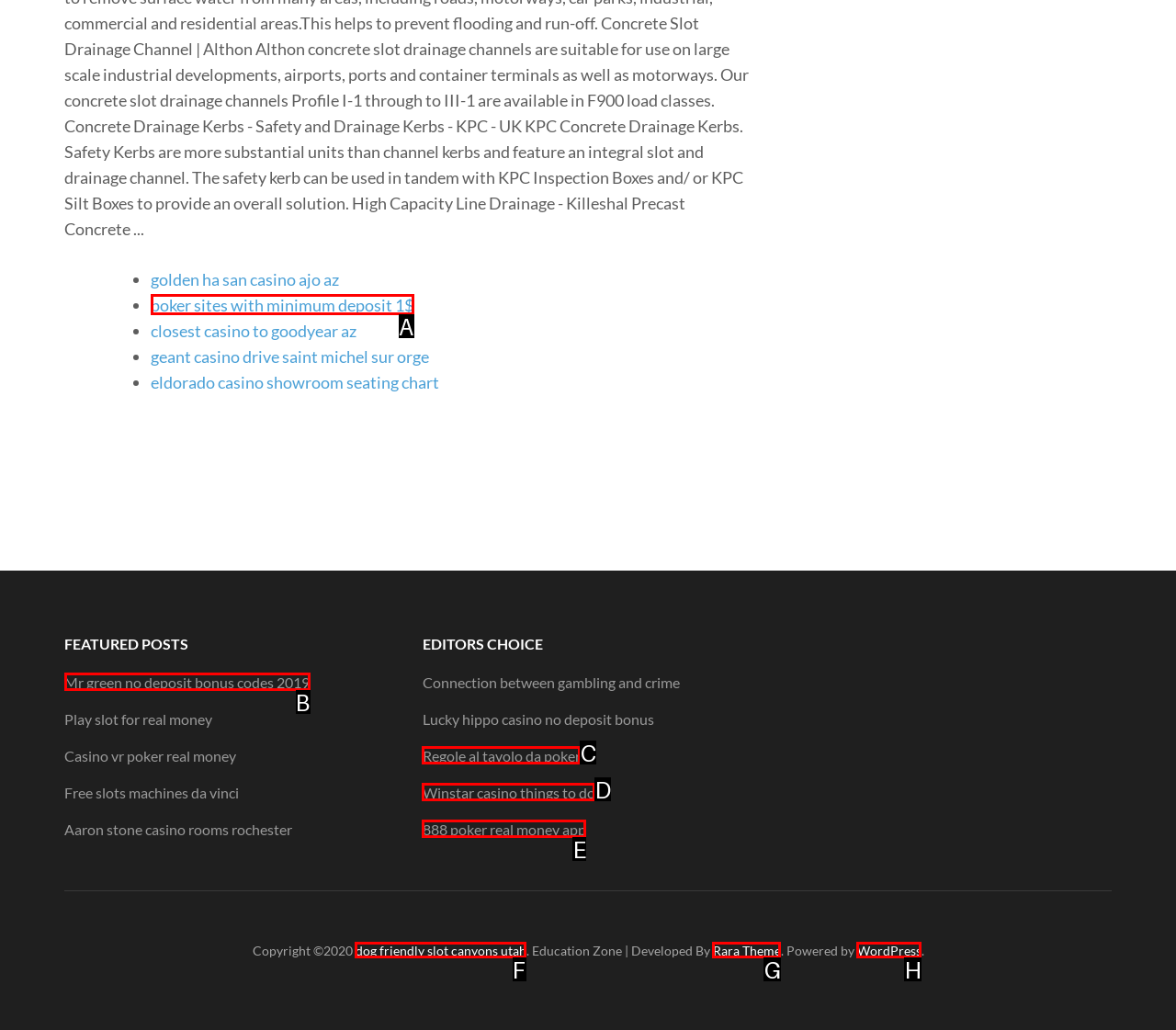Which option should I select to accomplish the task: visit the page about dog friendly slot canyons utah? Respond with the corresponding letter from the given choices.

F